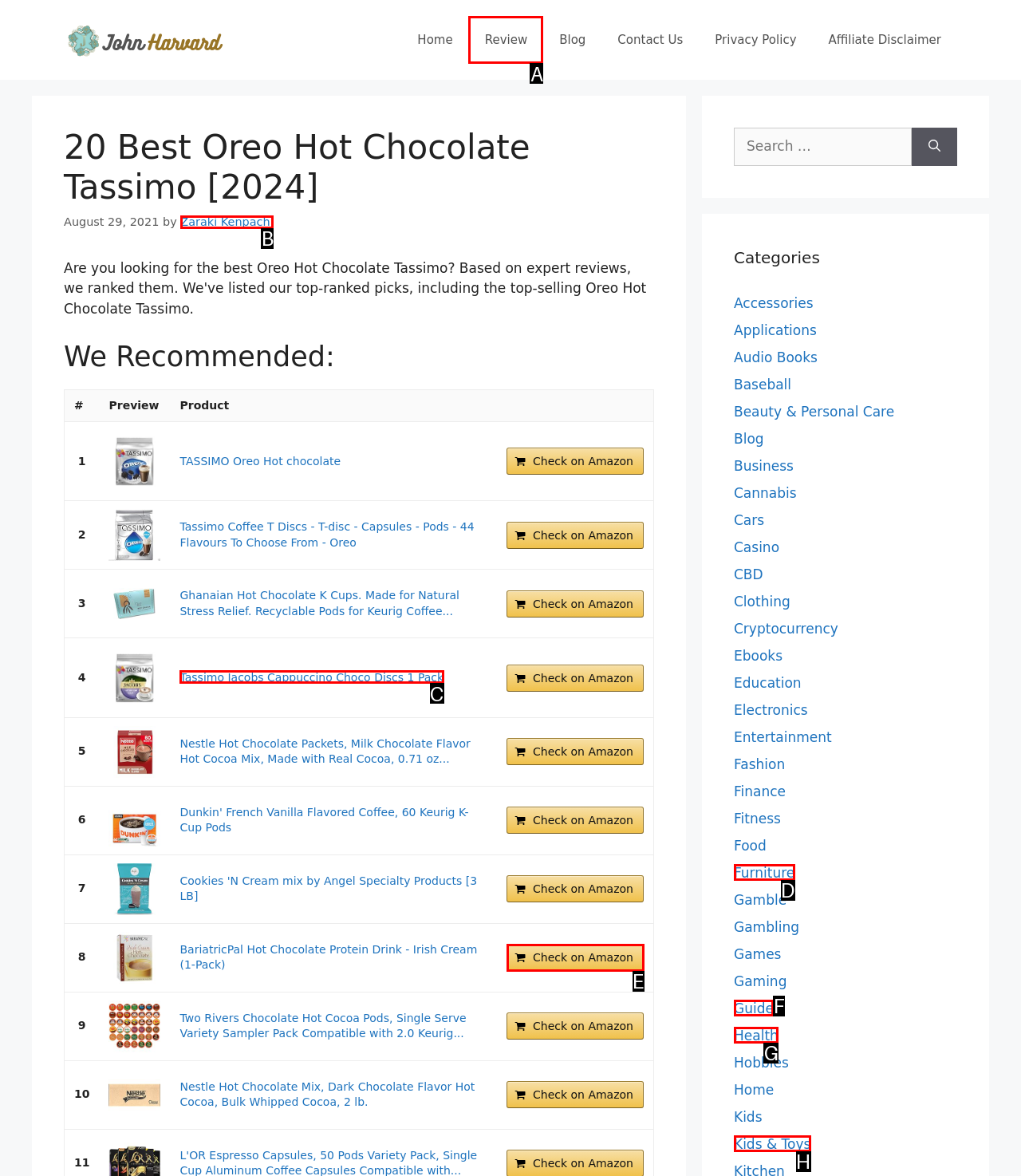Find the HTML element to click in order to complete this task: Go to the 'Review' page
Answer with the letter of the correct option.

A